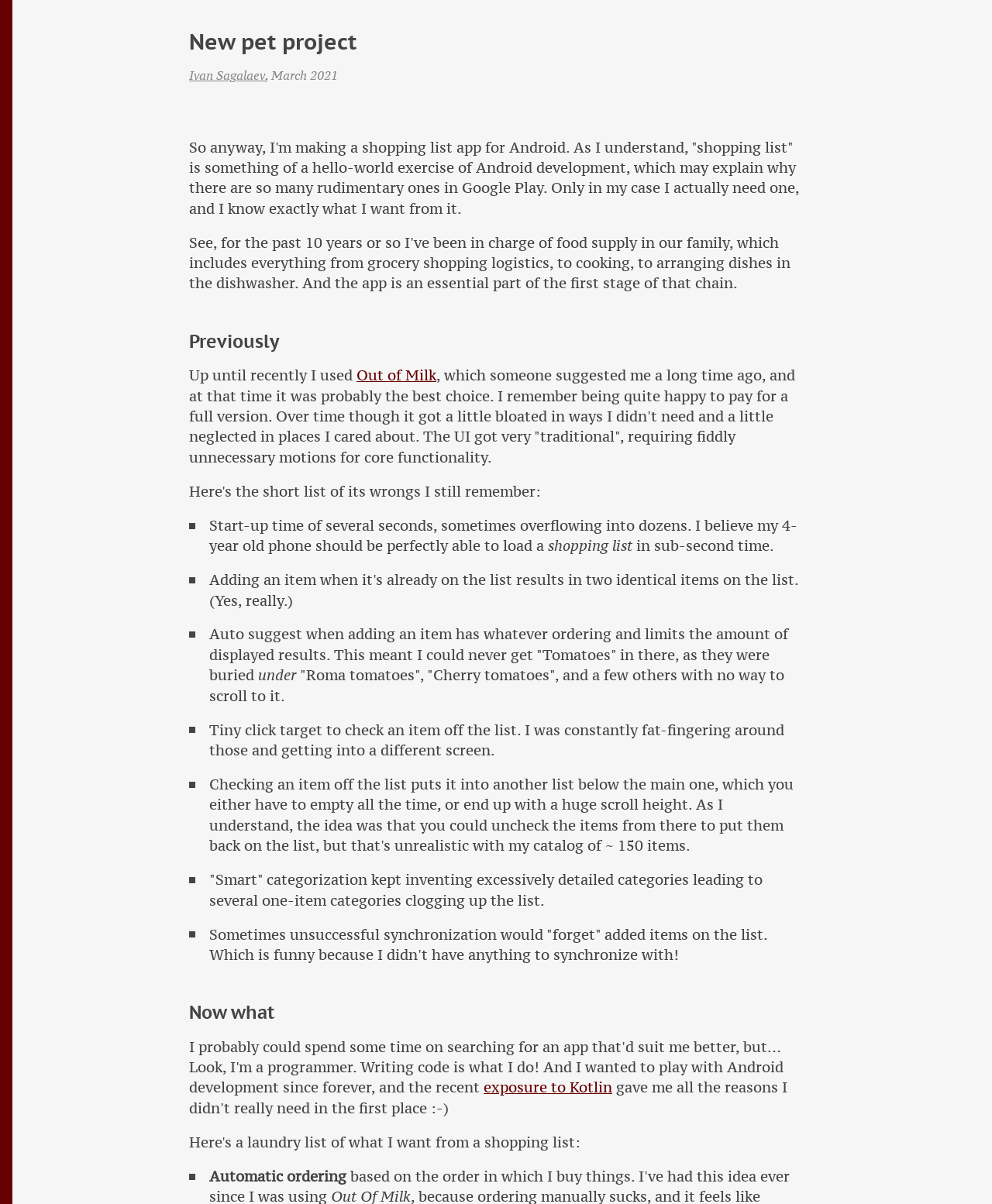Who is the author of this blog post?
Please provide a detailed answer to the question.

The author's name is mentioned in the first group element, which contains a link to the author's profile, indicating that Ivan Sagalaev is the author of this blog post.